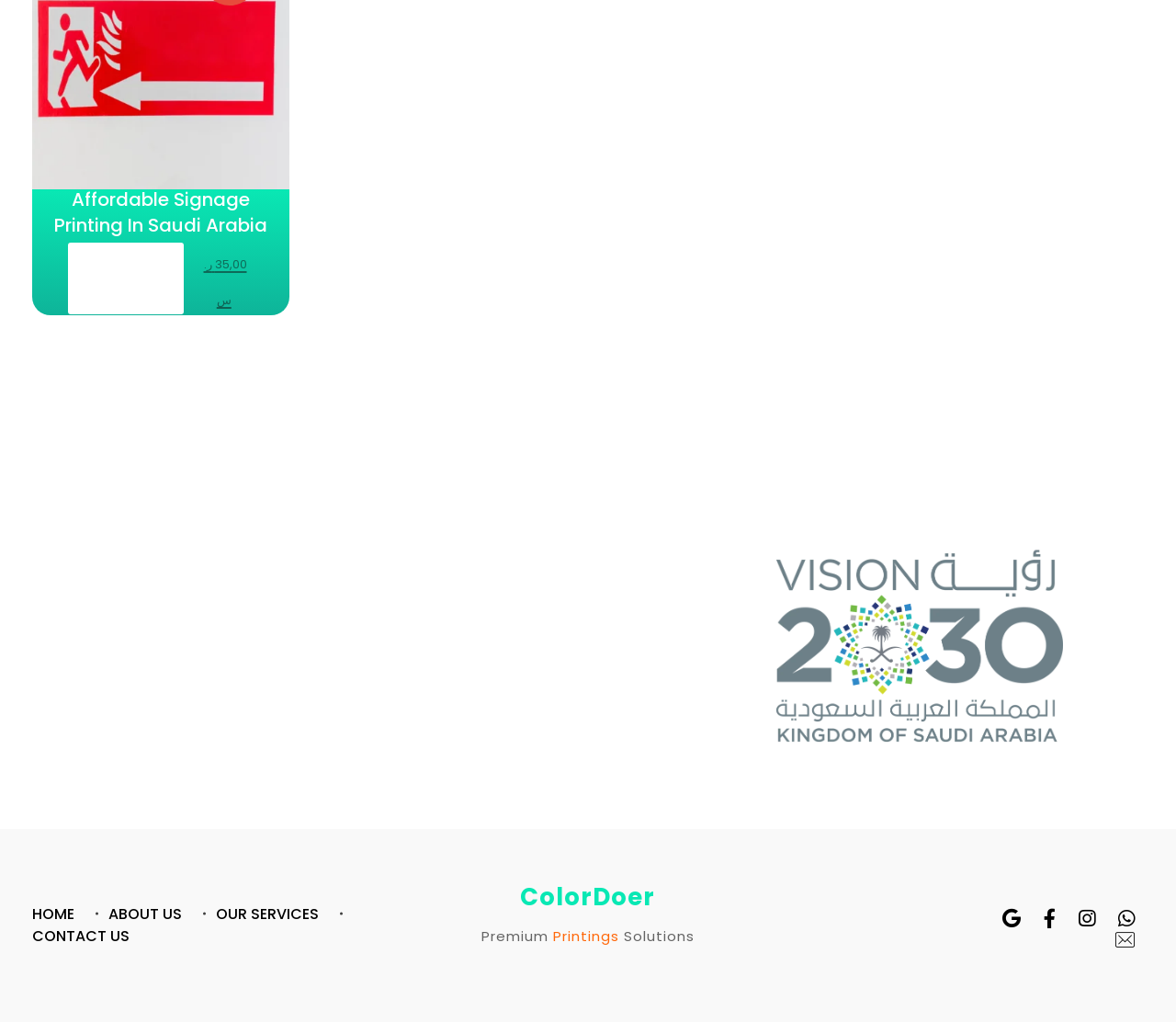What is the inspiration behind the printing services?
Based on the image, respond with a single word or phrase.

Vision 2030